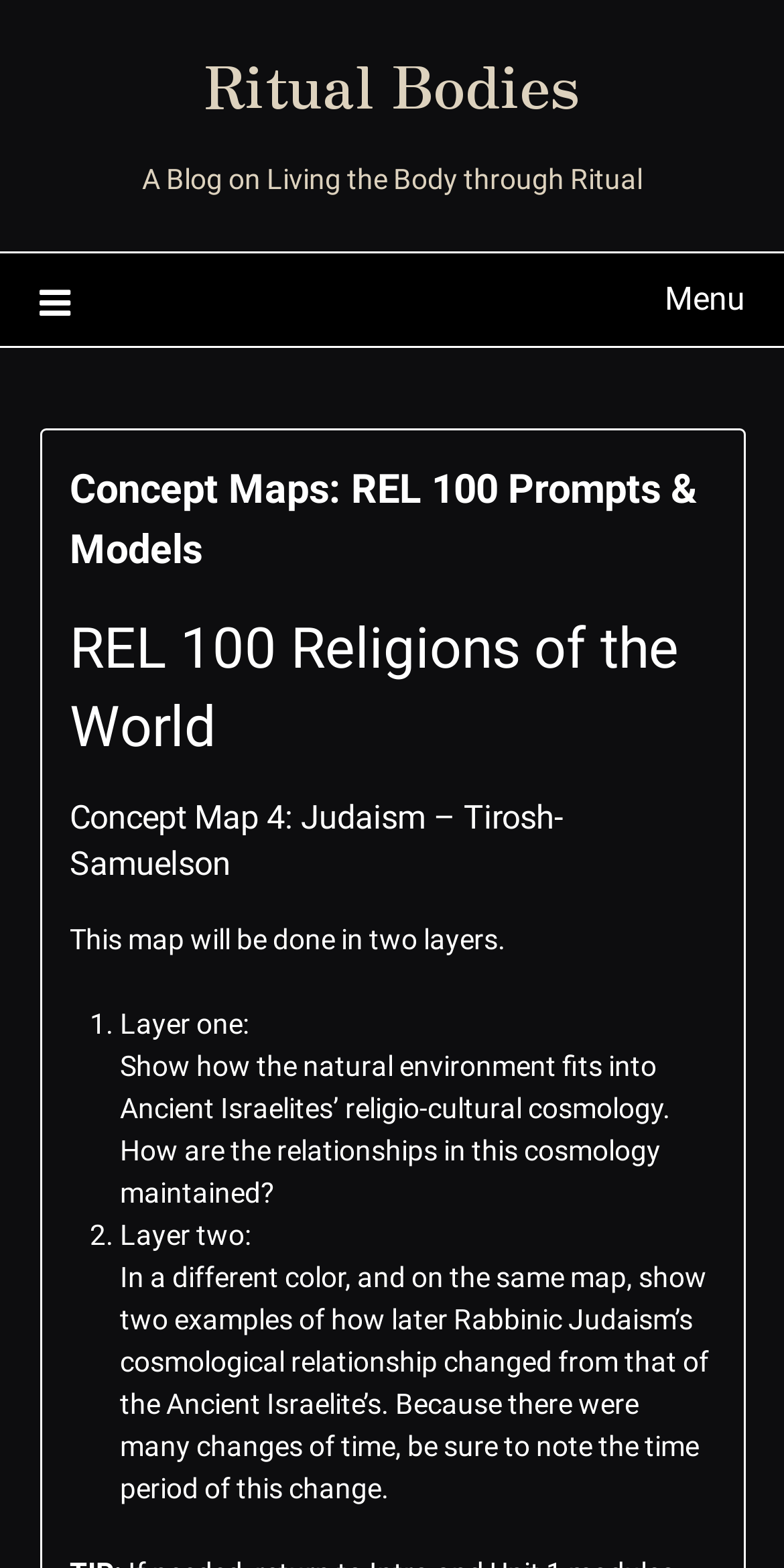How many layers are there in Concept Map 4?
Provide an in-depth answer to the question, covering all aspects.

The static text element with bounding box coordinates [0.153, 0.642, 0.317, 0.663] contains the text 'Layer one:', and another static text element with bounding box coordinates [0.153, 0.777, 0.319, 0.797] contains the text 'Layer two:', indicating that there are two layers in Concept Map 4.